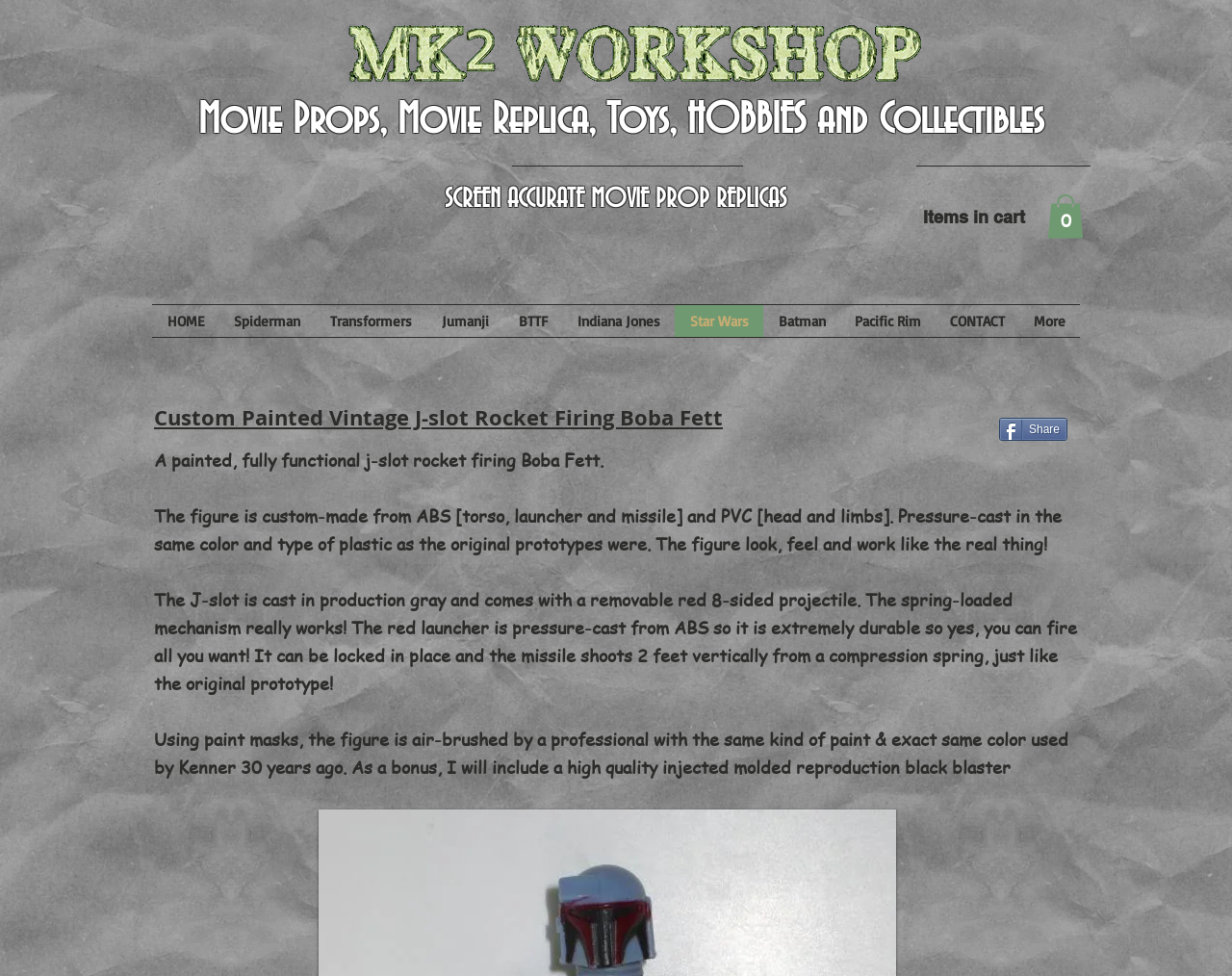Please find the bounding box coordinates of the section that needs to be clicked to achieve this instruction: "View the 'Star Wars' category".

[0.548, 0.312, 0.62, 0.345]